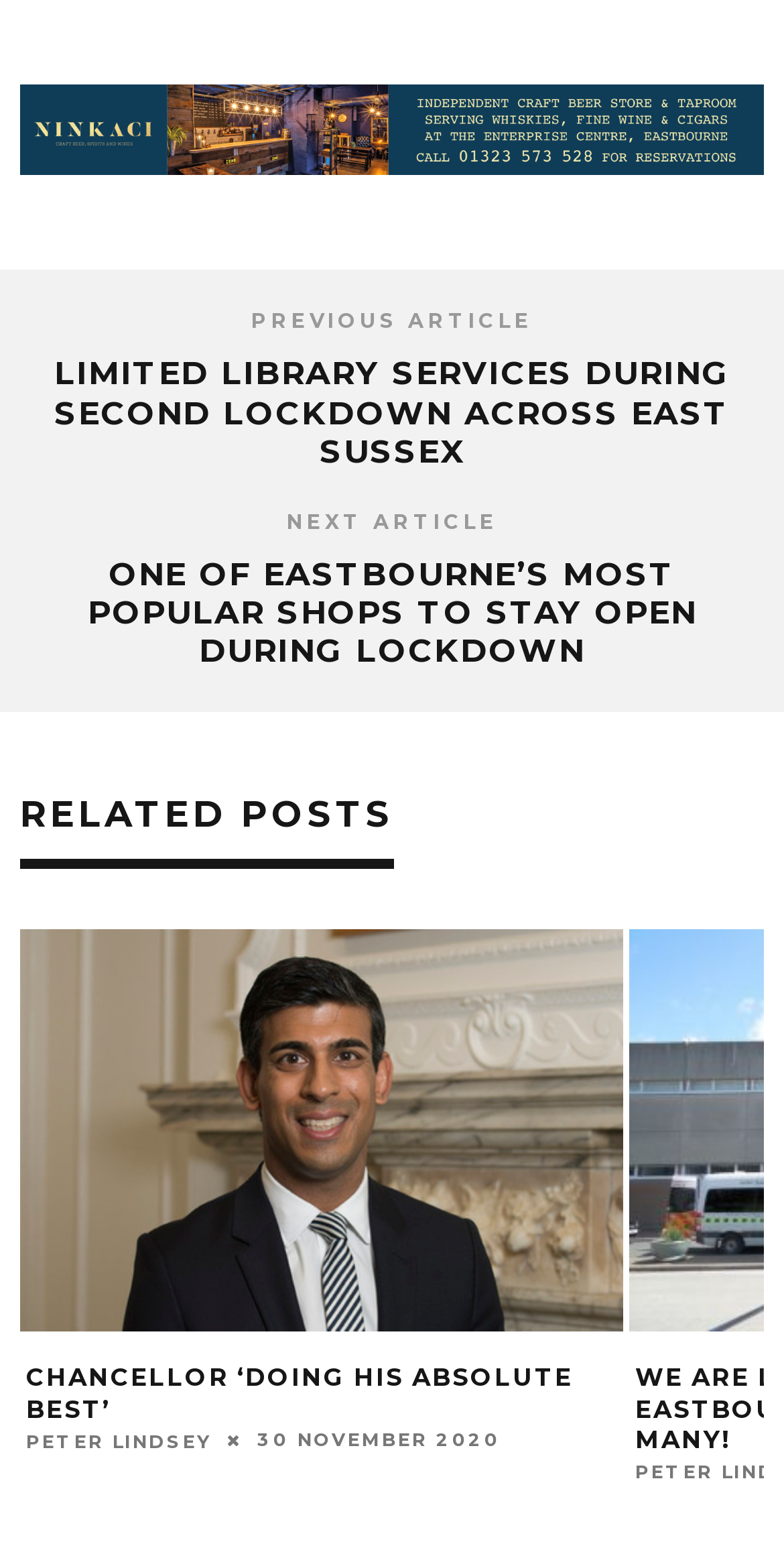How many article links are on this webpage?
Could you please answer the question thoroughly and with as much detail as possible?

I counted the number of link elements with OCR text that appear to be article titles, which are 'LIMITED LIBRARY SERVICES DURING SECOND LOCKDOWN ACROSS EAST SUSSEX', 'ONE OF EASTBOURNE’S MOST POPULAR SHOPS TO STAY OPEN DURING LOCKDOWN', 'Changes to paediatric services at the DGH: 'The new model of care is safe' on Eastbourne Bournefree website', 'WE ARE LOOKING FOR NHS HEROES IN EASTBOURNE – THERE MUST BE SO MANY!', and 'Ninkaci Eastbourne'.